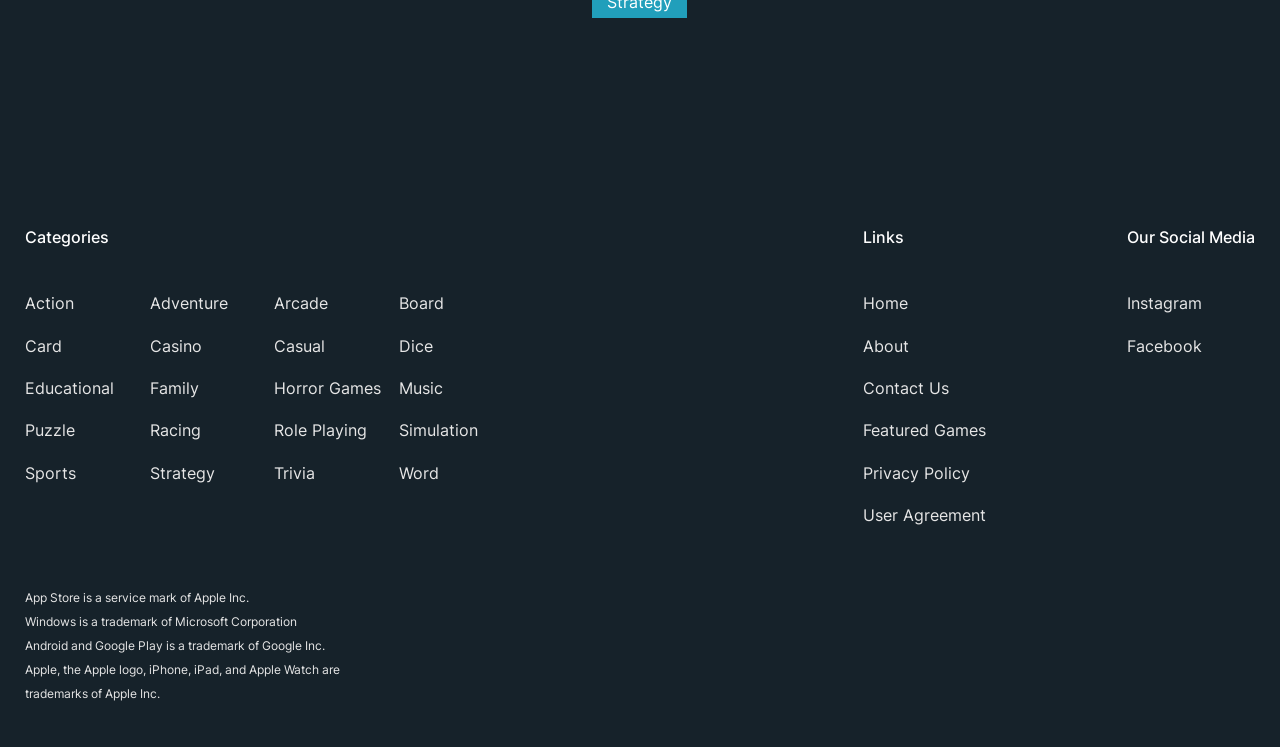How are the game categories organized on this website?
Please elaborate on the answer to the question with detailed information.

The game categories are organized in a grid-like structure, with multiple categories listed horizontally and vertically, making it easy to browse and navigate through the different categories.